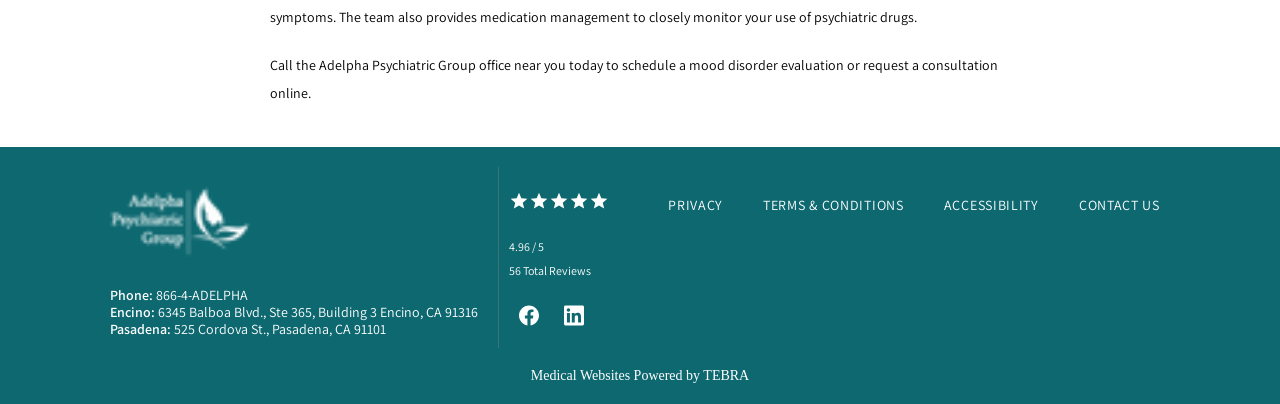Pinpoint the bounding box coordinates of the clickable element to carry out the following instruction: "Read the terms and conditions."

[0.596, 0.486, 0.706, 0.53]